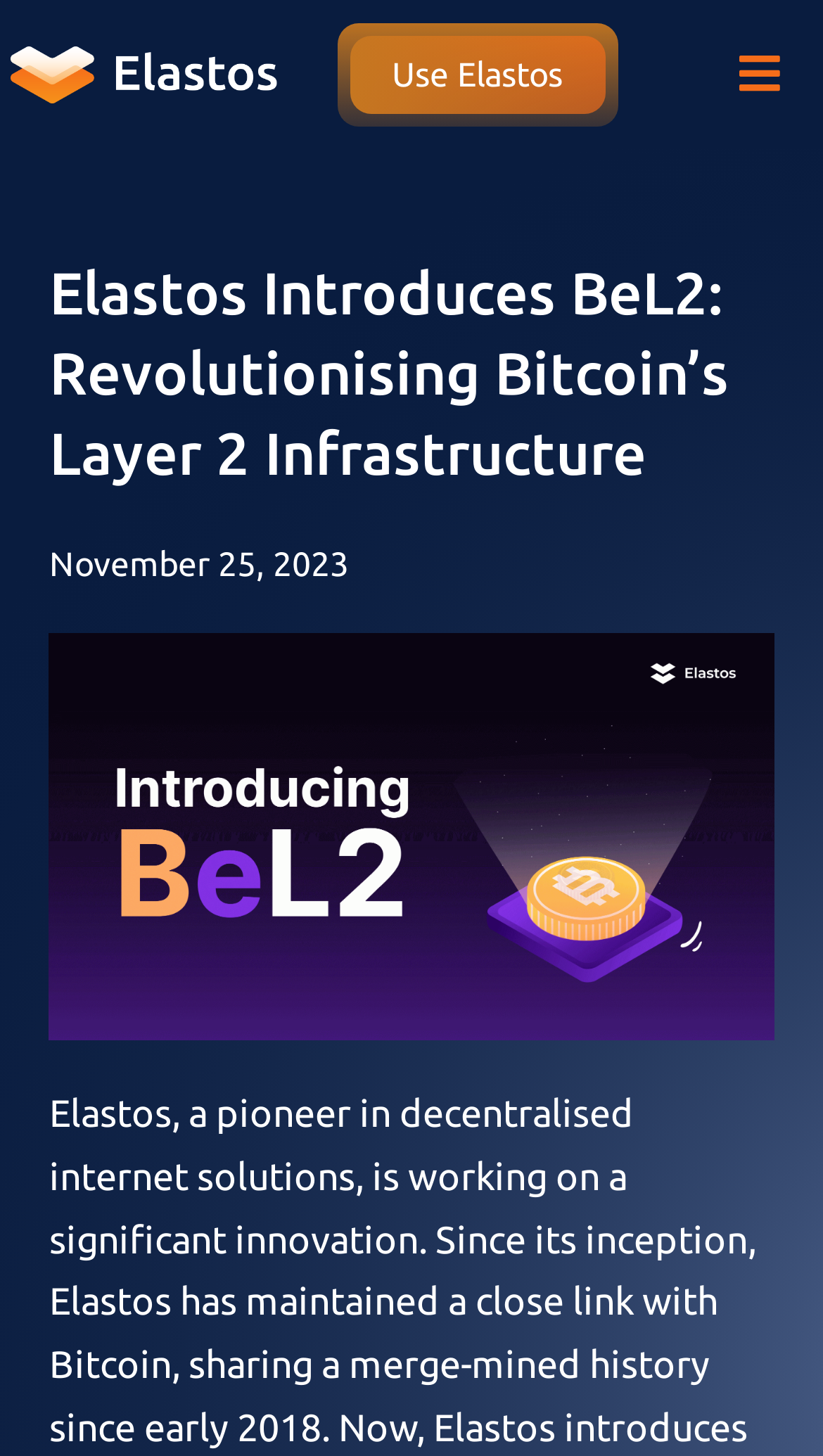Use a single word or phrase to answer the following:
What is the date of the article?

November 25, 2023